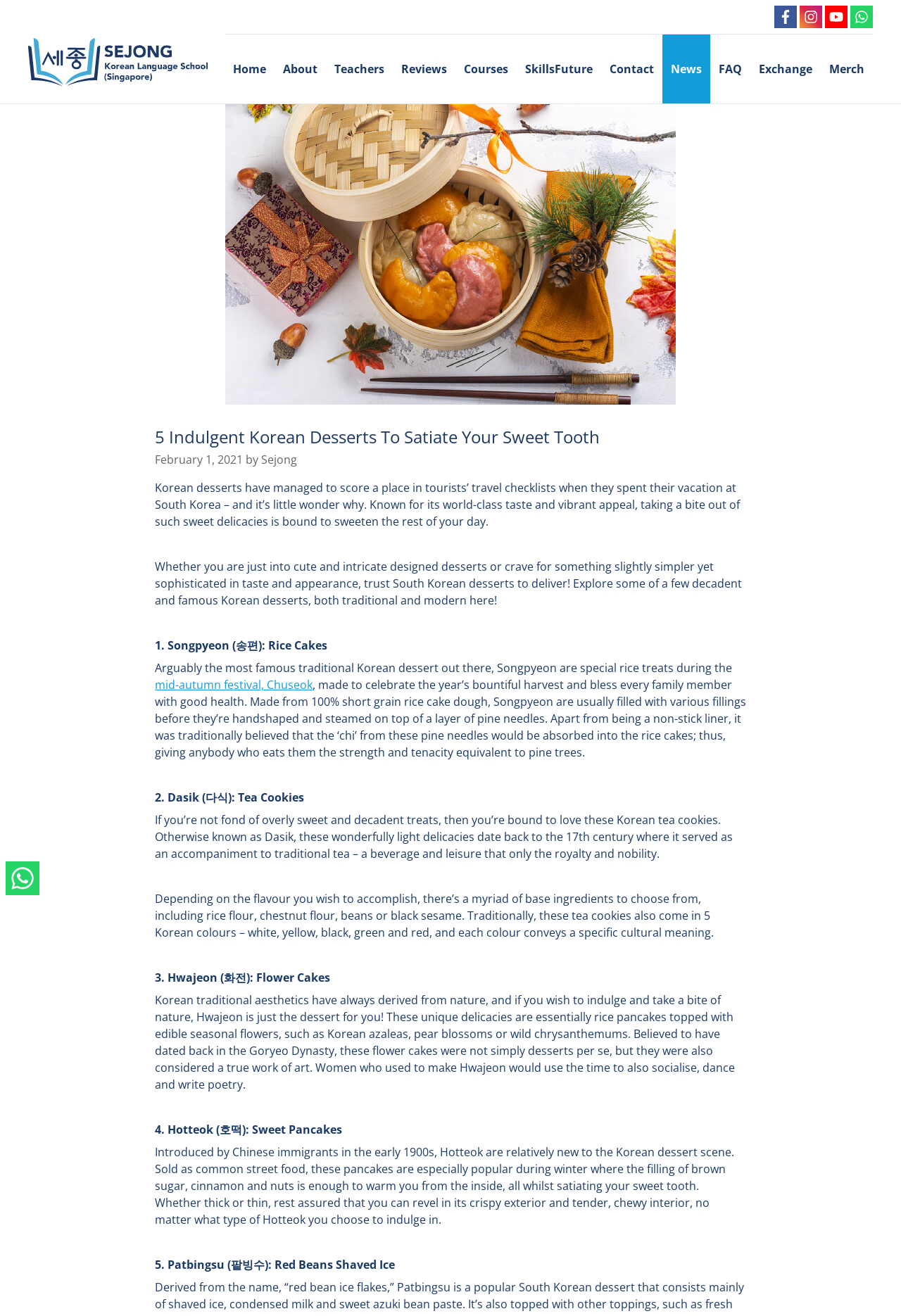Provide the bounding box coordinates of the UI element this sentence describes: "mid-autumn festival, Chuseok".

[0.172, 0.514, 0.347, 0.526]